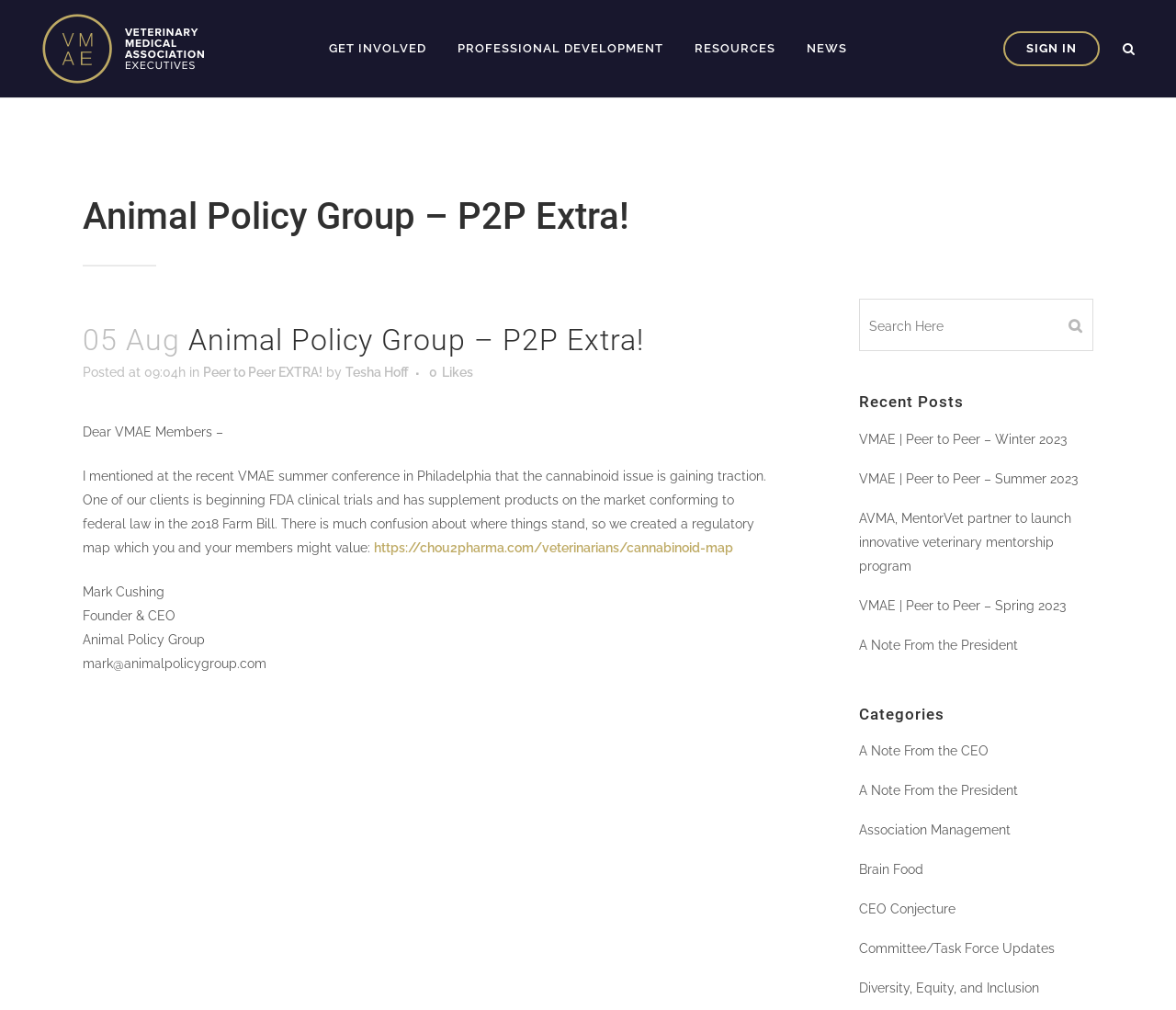Determine the bounding box coordinates of the element that should be clicked to execute the following command: "Search for something".

[0.731, 0.306, 0.893, 0.339]